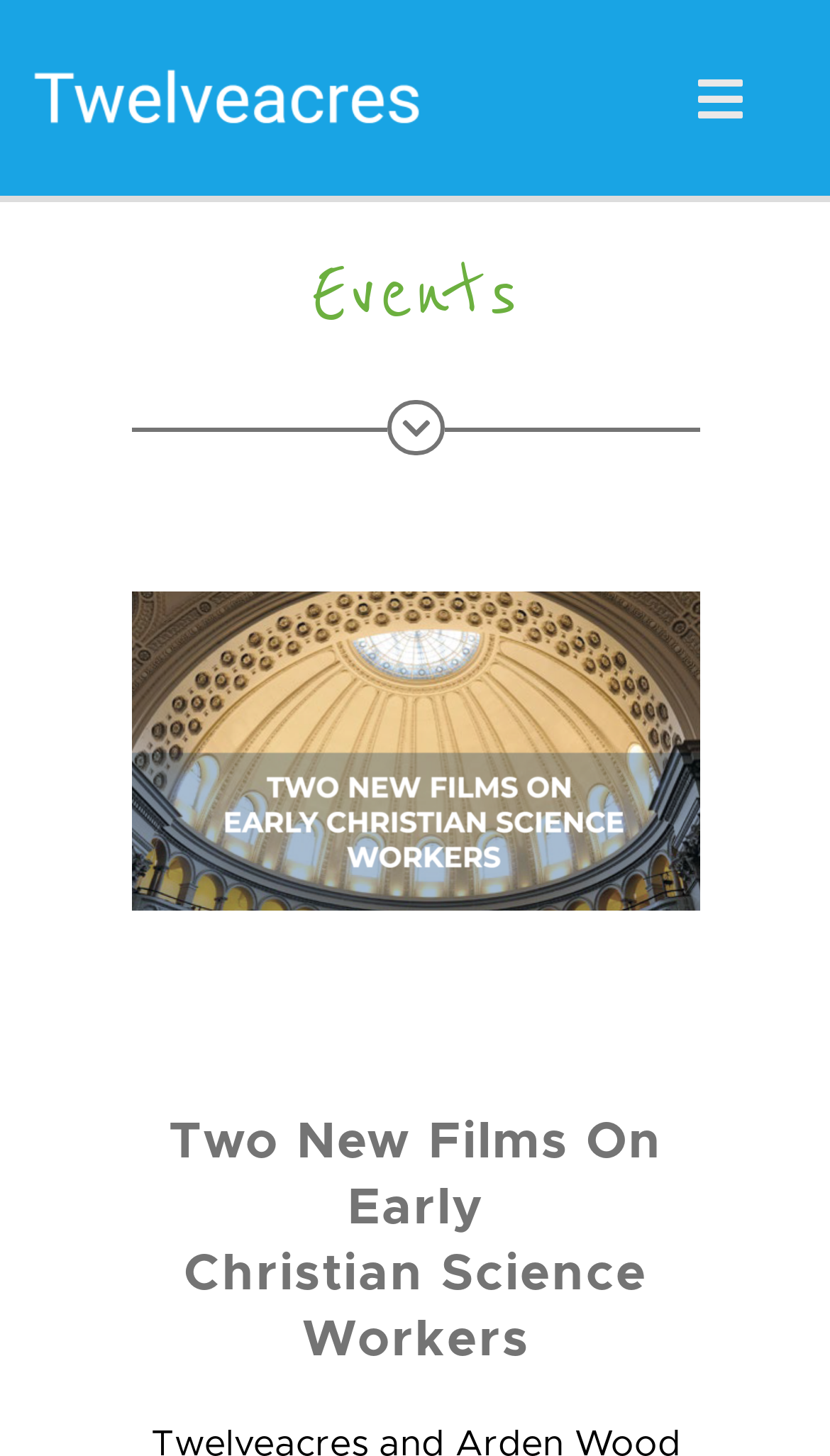Use a single word or phrase to answer the question: 
What is the title of the event?

Two New Films On Early Christian Science Workers